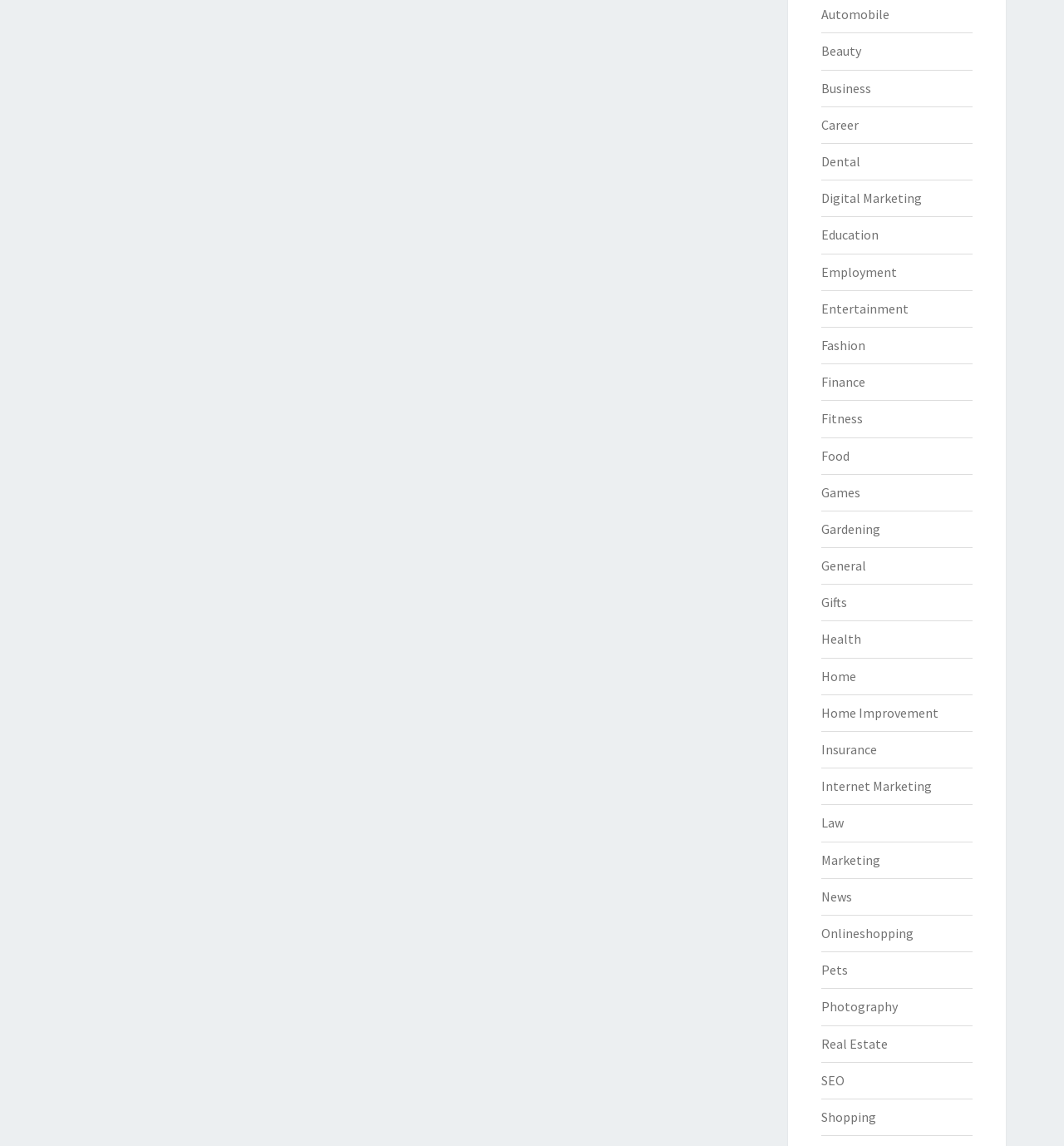What is the category link below 'Digital Marketing'?
Look at the image and provide a short answer using one word or a phrase.

Education